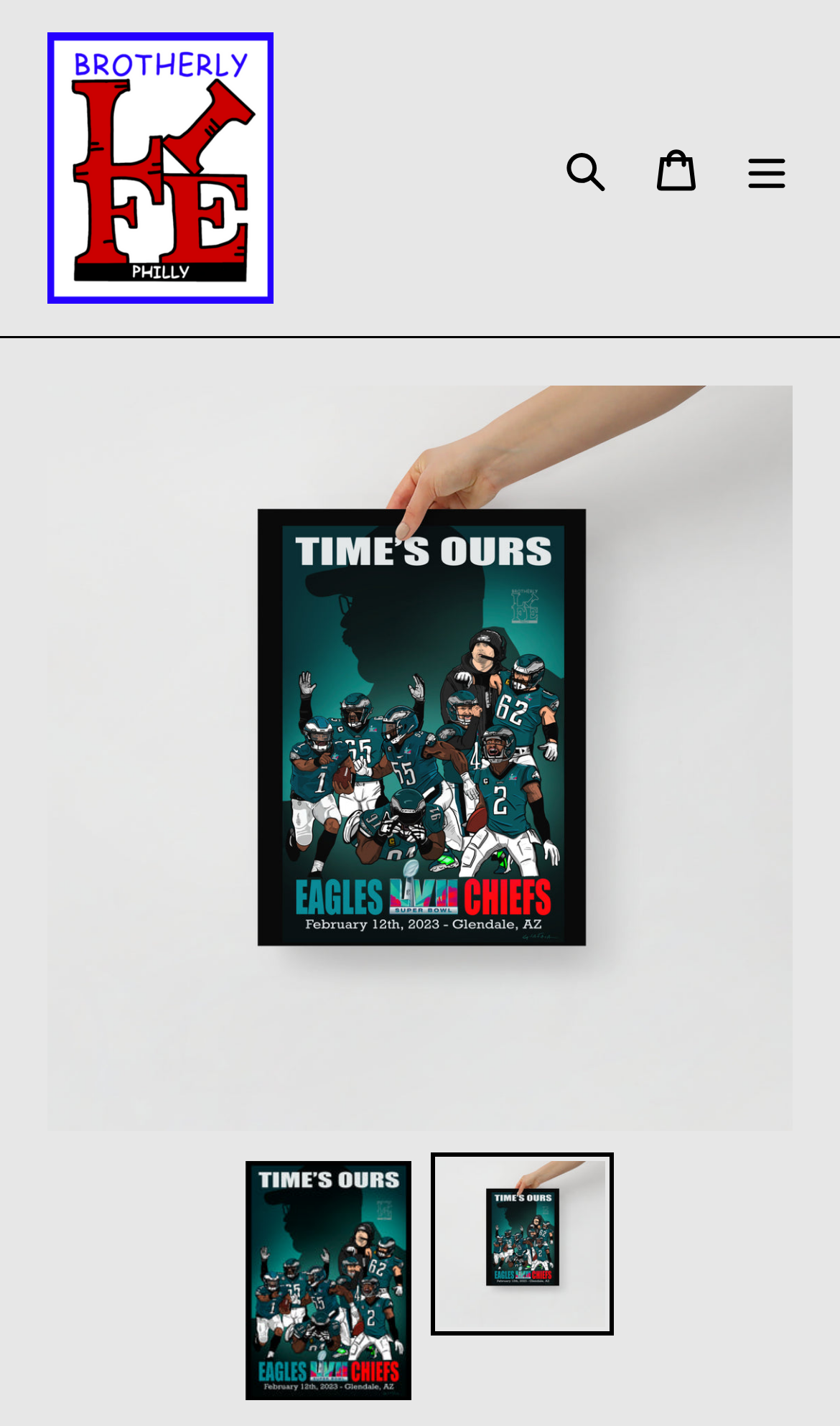Kindly respond to the following question with a single word or a brief phrase: 
What is the main image on the webpage?

Super Bowl LVII - Gameday Poster